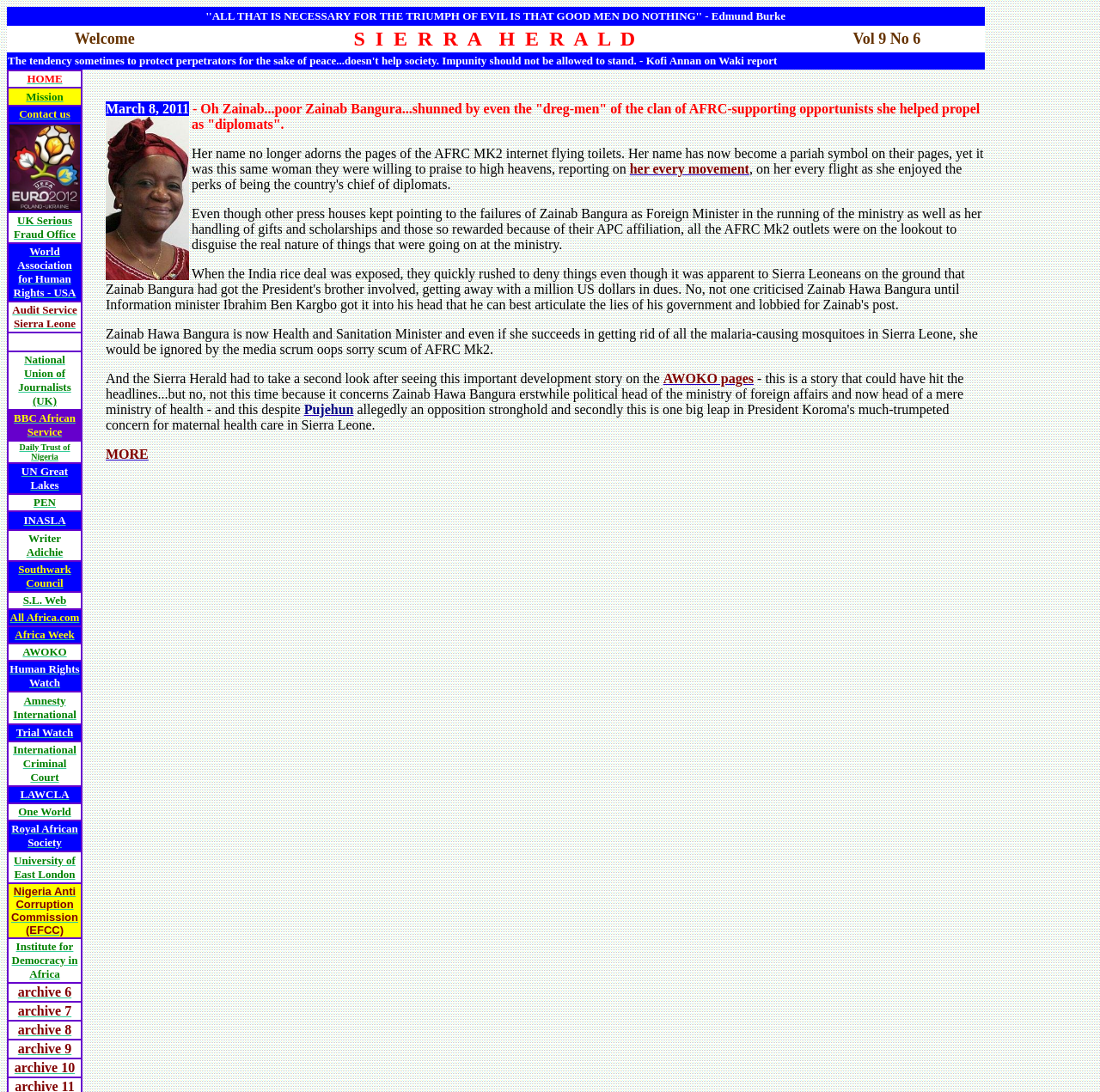Identify the bounding box coordinates of the area that should be clicked in order to complete the given instruction: "Visit Mission page". The bounding box coordinates should be four float numbers between 0 and 1, i.e., [left, top, right, bottom].

[0.008, 0.081, 0.073, 0.096]